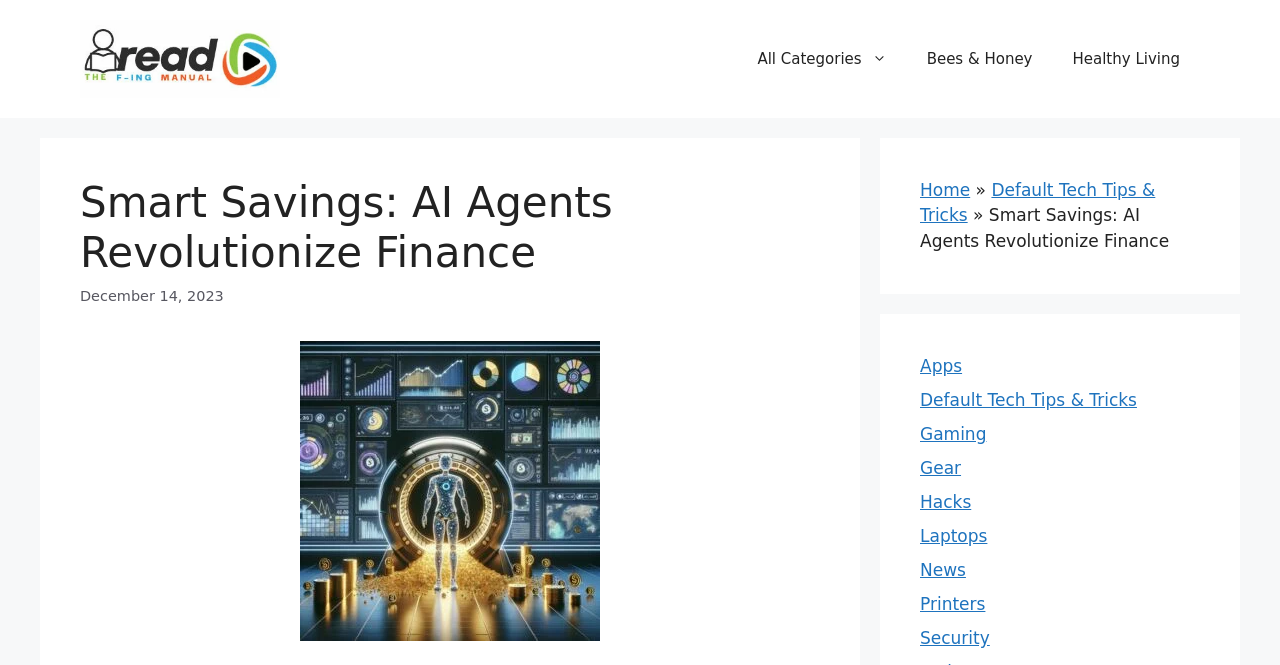Look at the image and give a detailed response to the following question: How many links are in the primary navigation?

I found the number of links in the primary navigation by counting the links under the navigation section, which are 'All Categories', 'Bees & Honey', and 'Healthy Living'.